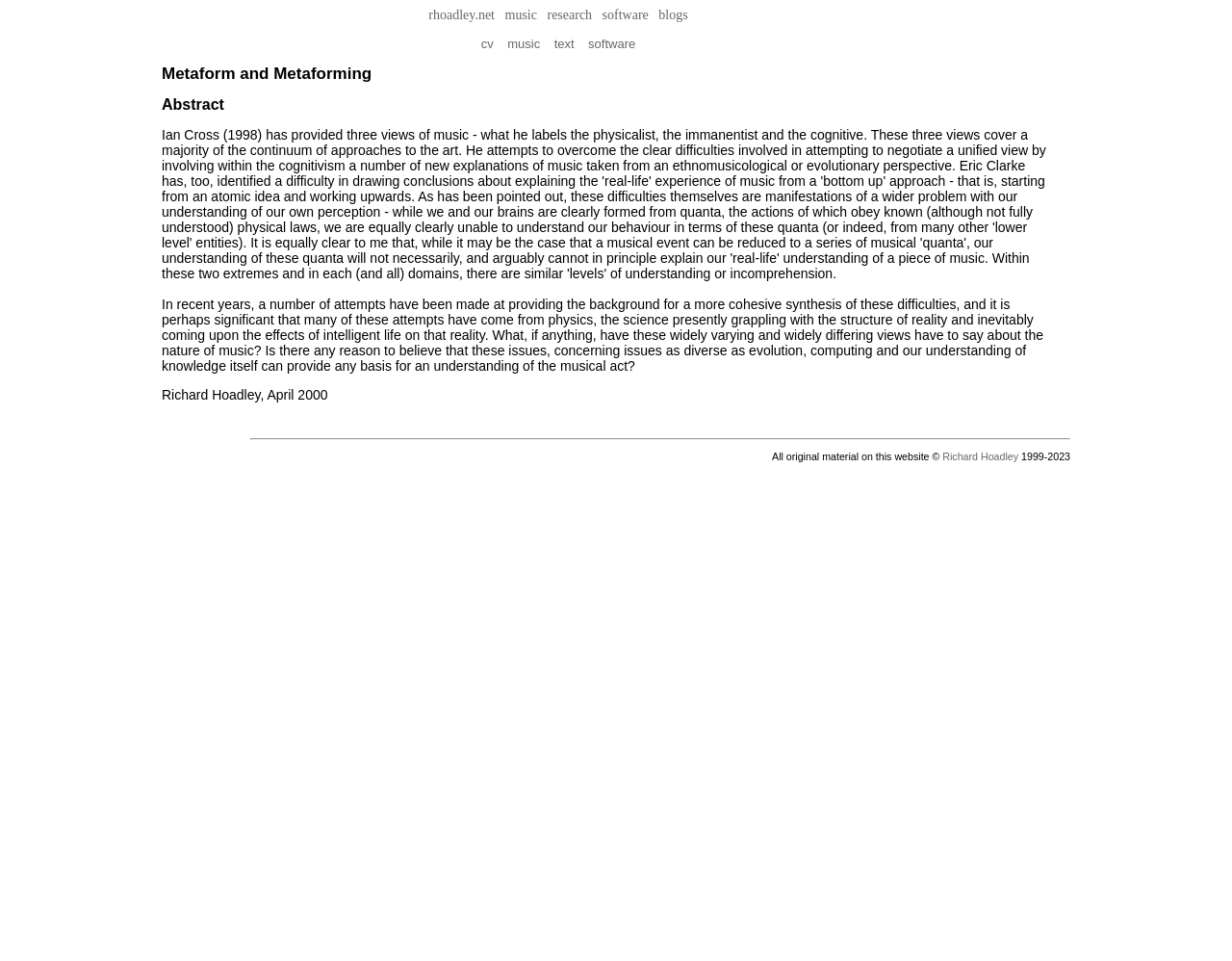What is the main title displayed on this webpage?

Metaform and Metaforming